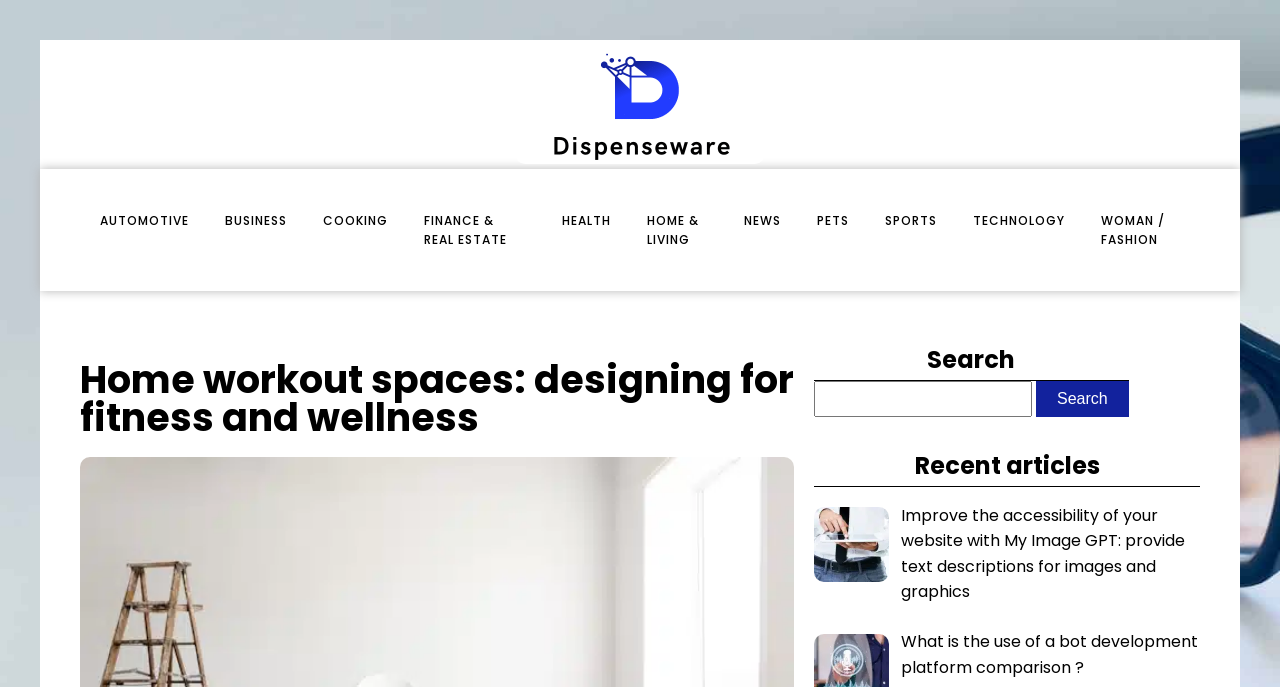Respond with a single word or phrase to the following question:
What is the title of the section below the search bar?

Recent articles